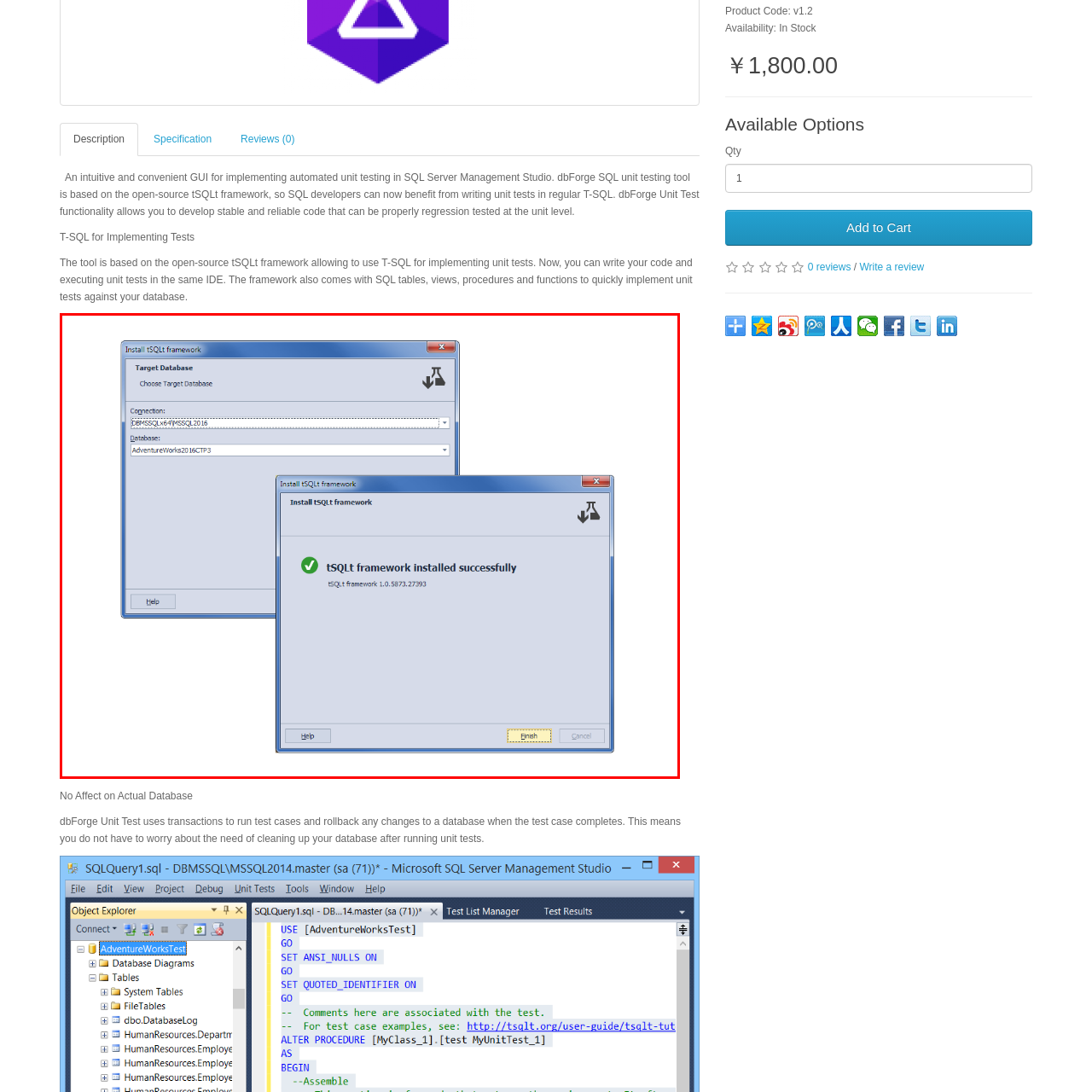Observe the image within the red outline and respond to the ensuing question with a detailed explanation based on the visual aspects of the image: 
What indicates the successful installation of the framework?

The answer can be found in the lower section of the window, where the successful installation of the framework is confirmed. A check mark is displayed along with the message 'tSQLt framework installed successfully' to indicate that the installation was successful.